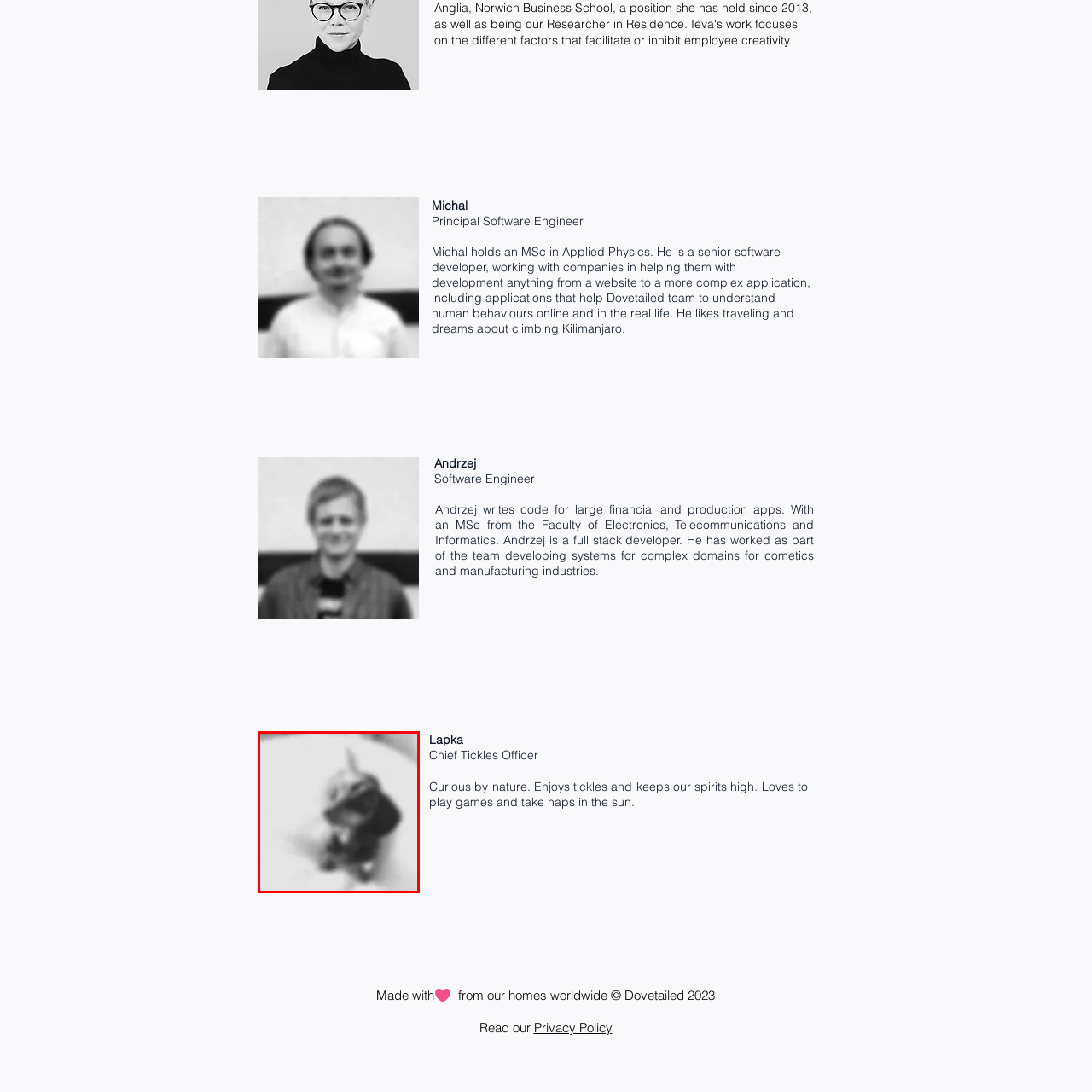Craft a detailed explanation of the image surrounded by the red outline.

The image features a charming dog named Lapka, who holds the whimsical title of "Chief Tickles Officer." In this playful and blurry shot, Lapka's endearing personality shines through as he sits on soft bedding. With a curious nature and a penchant for fun, he enjoys tickles and has a knack for lifting spirits. Lapka is portrayed as a friendly companion who delights in games and relishes sunny naps. His playful demeanor embodies the joy and lightheartedness that pets bring to our lives.